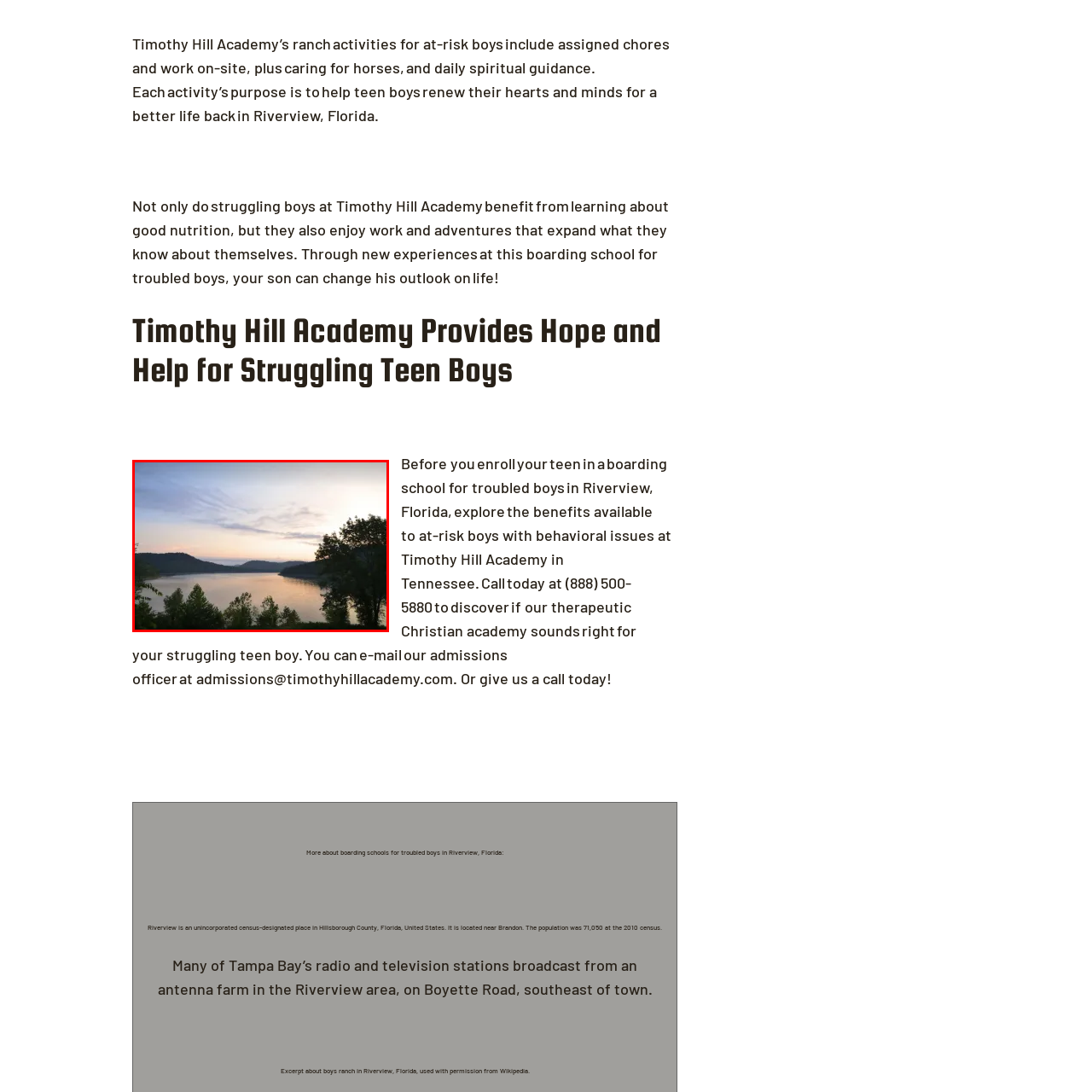View the part of the image surrounded by red, What type of environment is depicted in the image? Respond with a concise word or phrase.

Tranquil